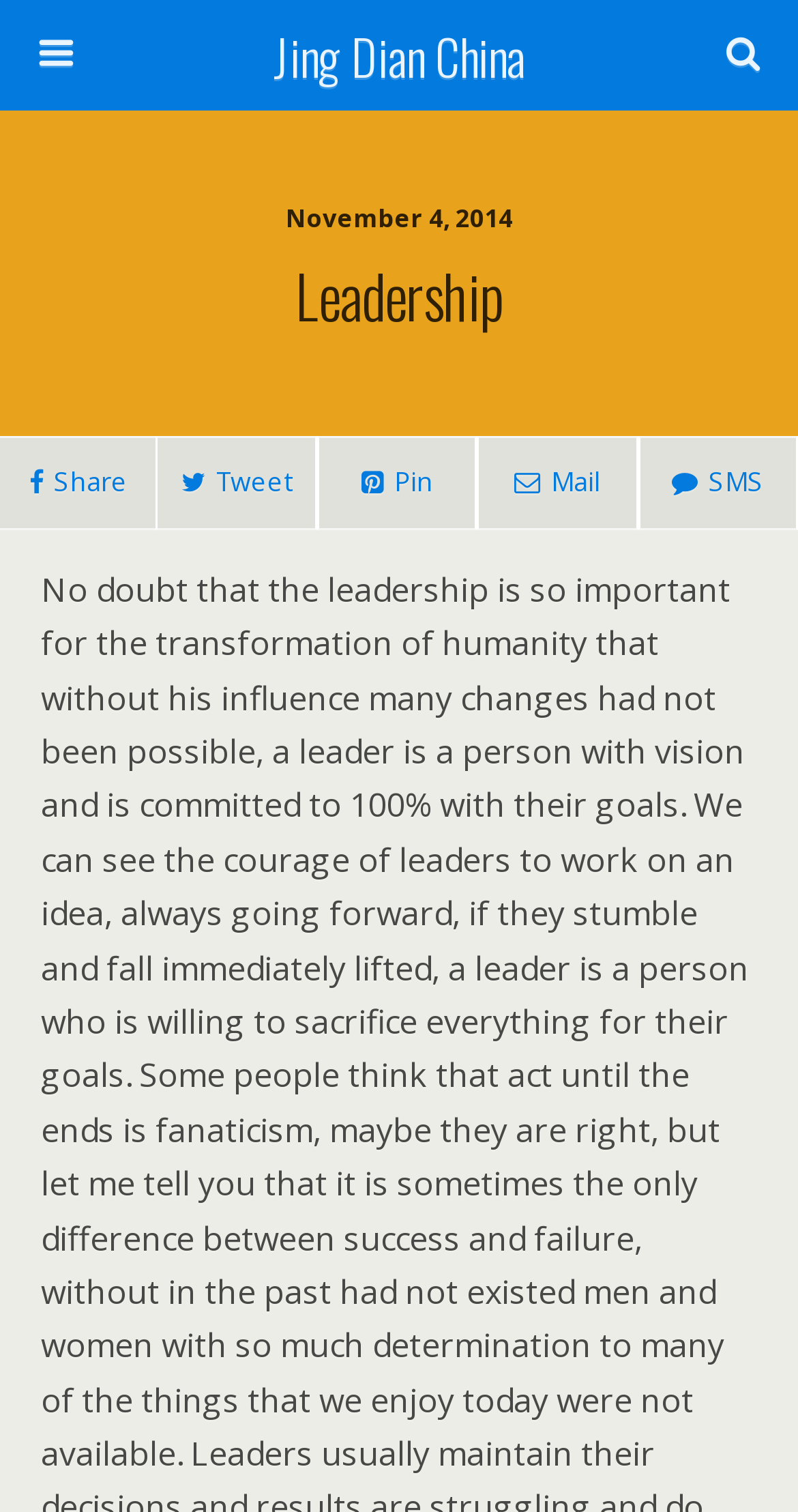What is the text on the main heading?
Answer the question in as much detail as possible.

I found the main heading on the webpage, which has the text 'Leadership', located above the date 'November 4, 2014'.